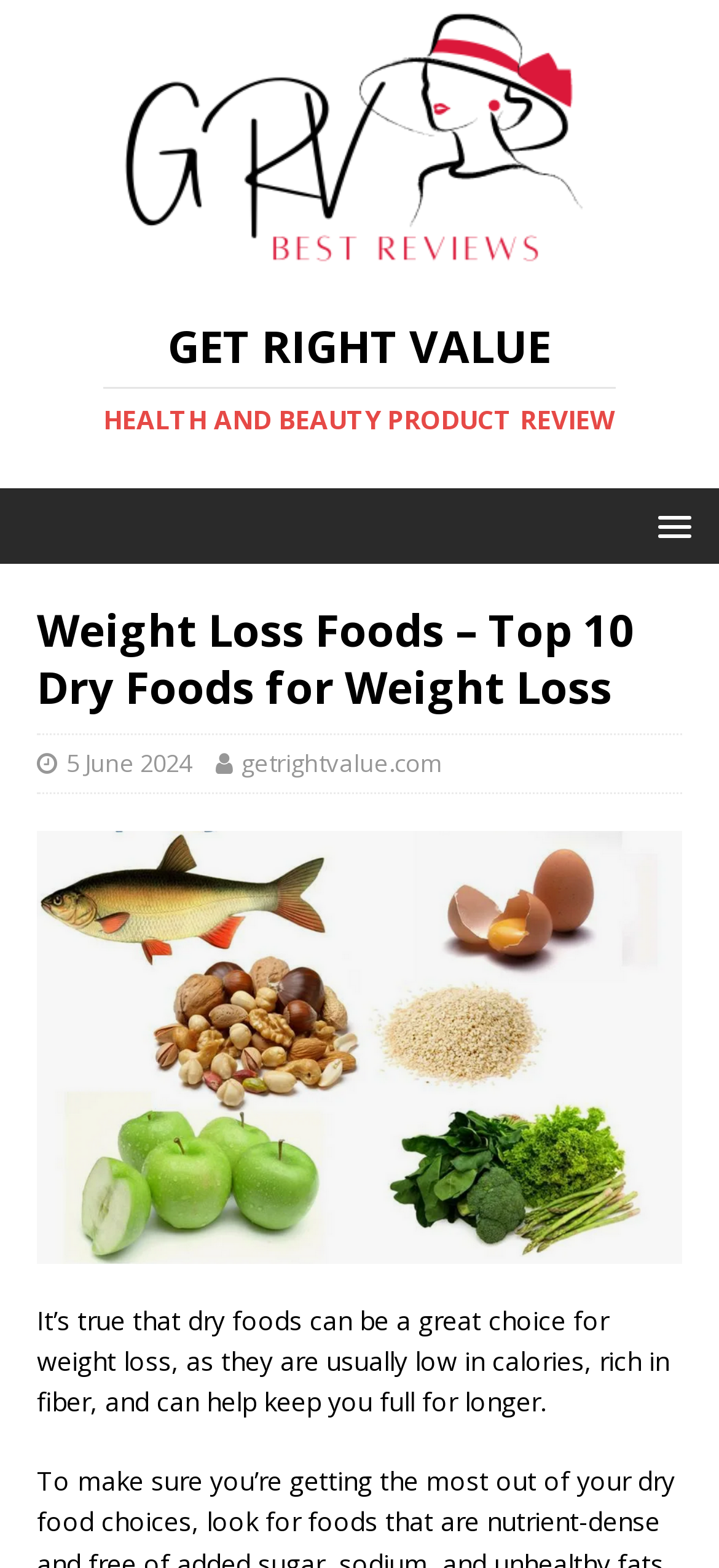What is the benefit of dry foods for weight loss?
Respond to the question with a single word or phrase according to the image.

Low in calories, rich in fiber